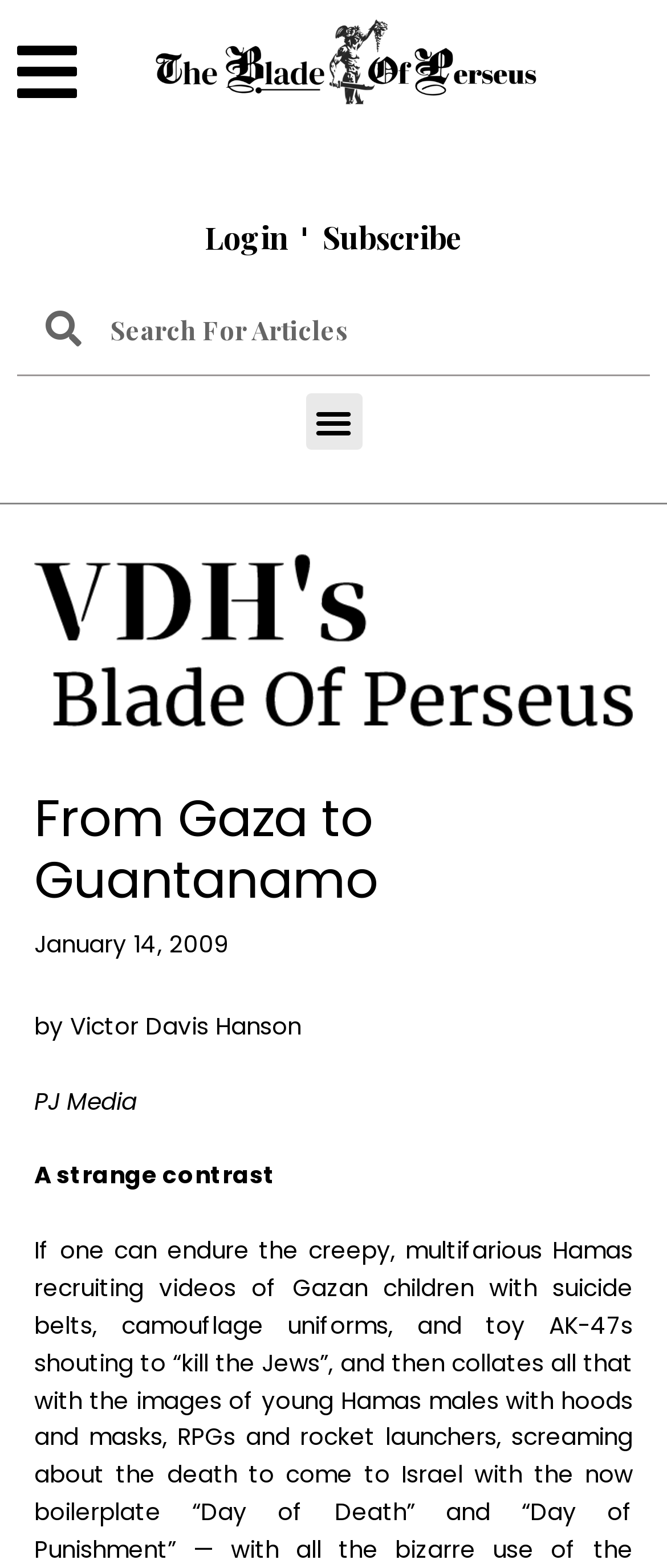What is the function of the search box?
Give a single word or phrase as your answer by examining the image.

Search